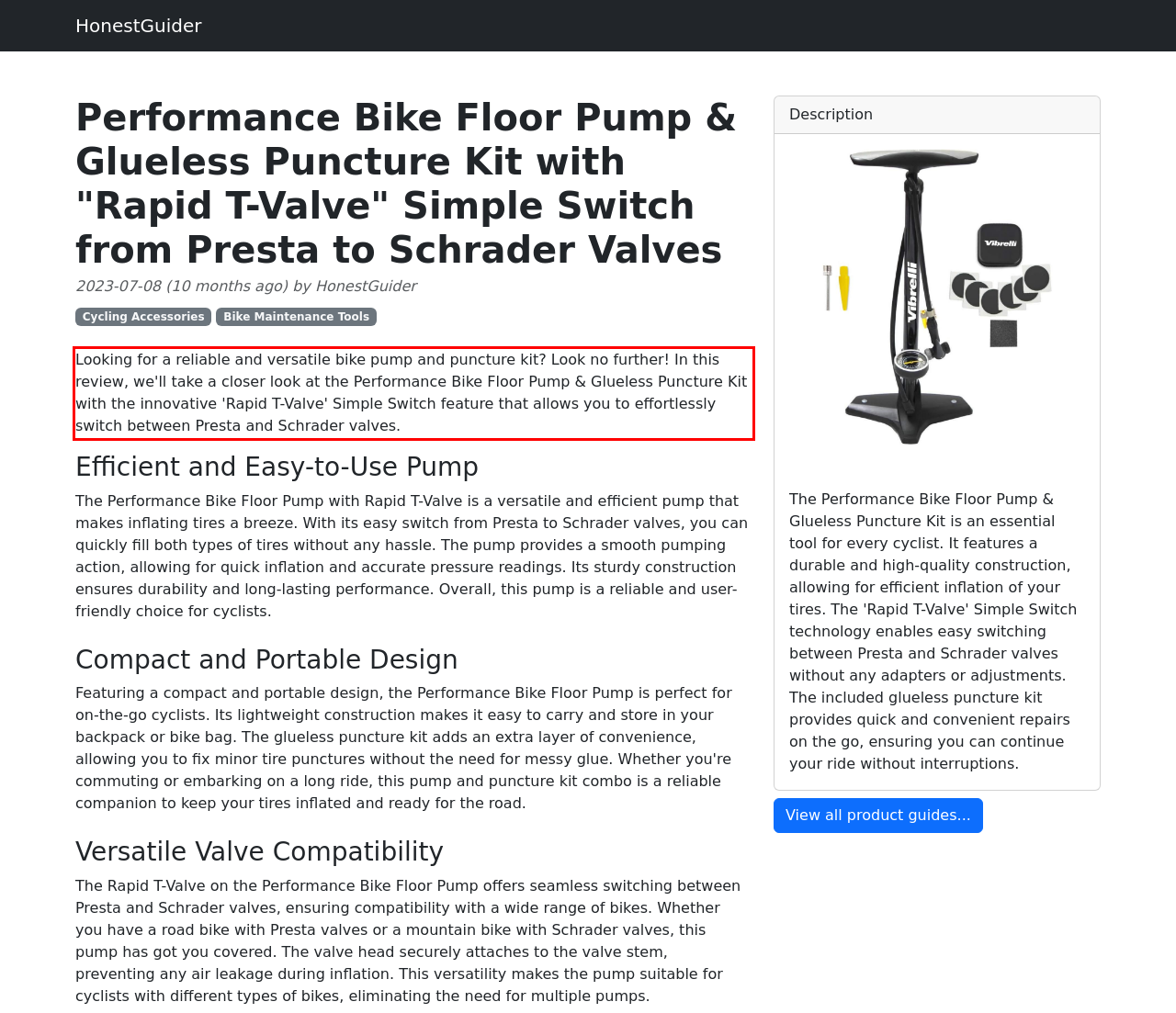Locate the red bounding box in the provided webpage screenshot and use OCR to determine the text content inside it.

Looking for a reliable and versatile bike pump and puncture kit? Look no further! In this review, we'll take a closer look at the Performance Bike Floor Pump & Glueless Puncture Kit with the innovative 'Rapid T-Valve' Simple Switch feature that allows you to effortlessly switch between Presta and Schrader valves.